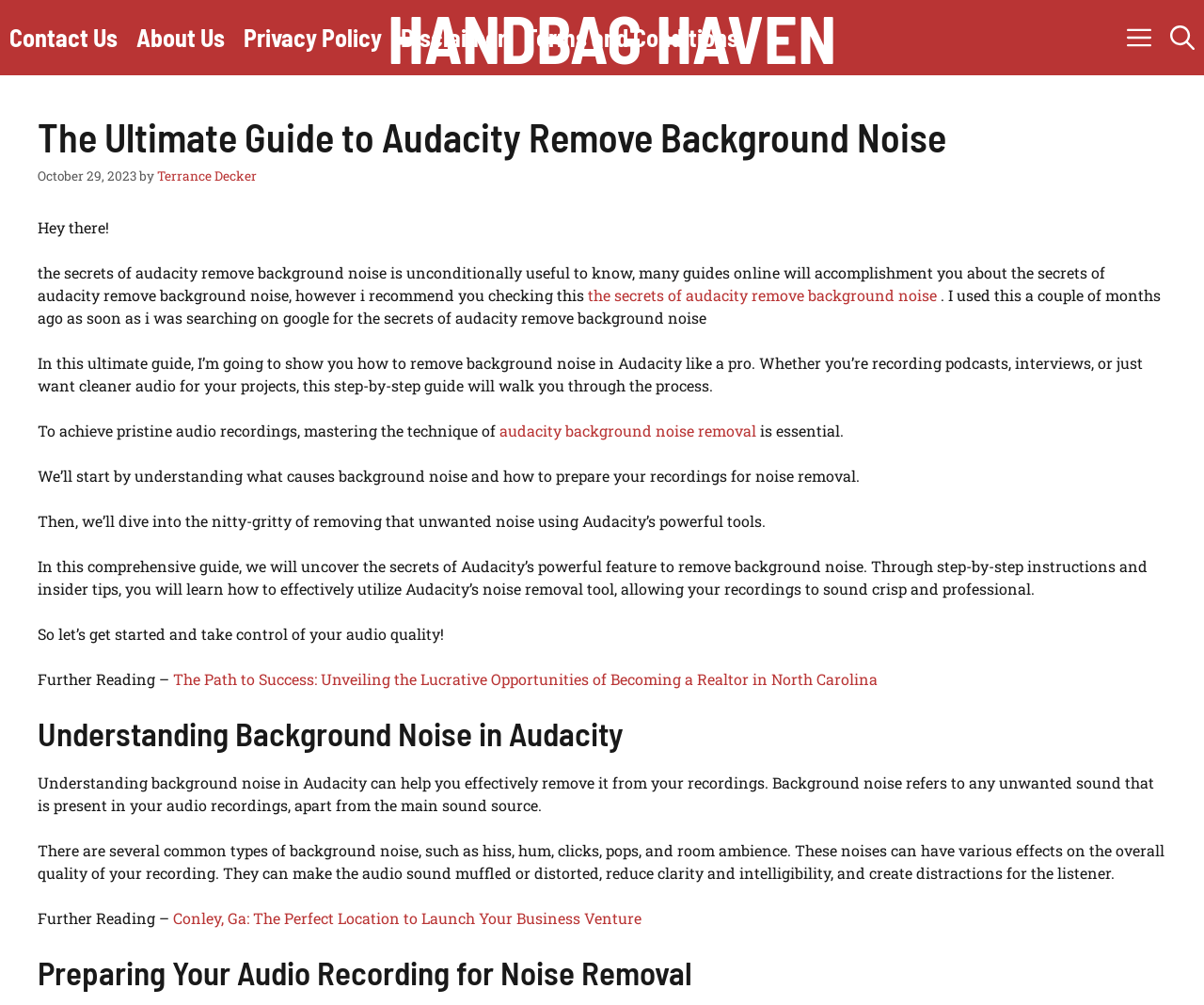Please identify the bounding box coordinates of the element on the webpage that should be clicked to follow this instruction: "Open the search". The bounding box coordinates should be given as four float numbers between 0 and 1, formatted as [left, top, right, bottom].

[0.964, 0.0, 1.0, 0.075]